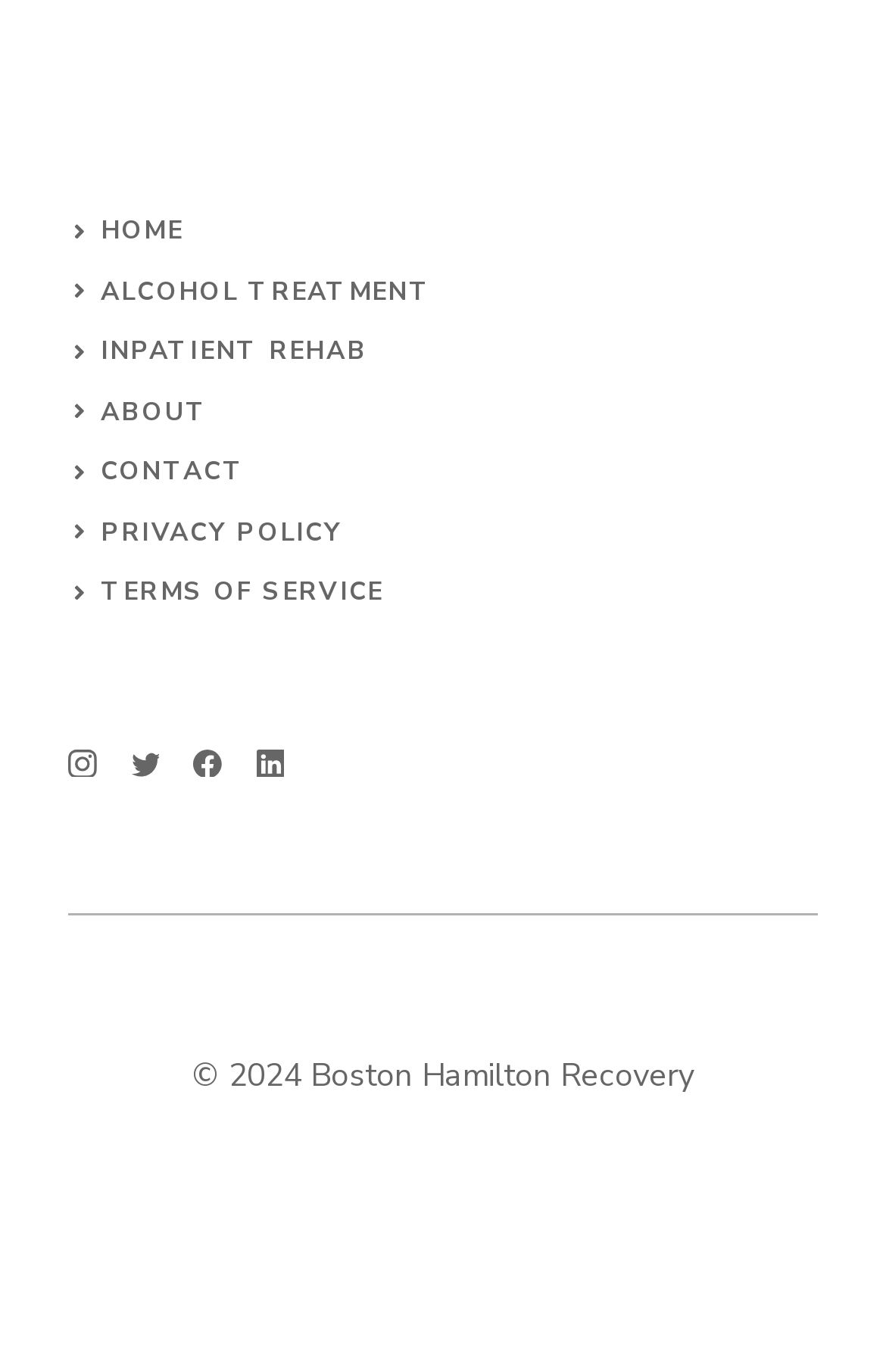Locate the bounding box coordinates of the element's region that should be clicked to carry out the following instruction: "learn about alcohol treatment". The coordinates need to be four float numbers between 0 and 1, i.e., [left, top, right, bottom].

[0.114, 0.2, 0.487, 0.225]